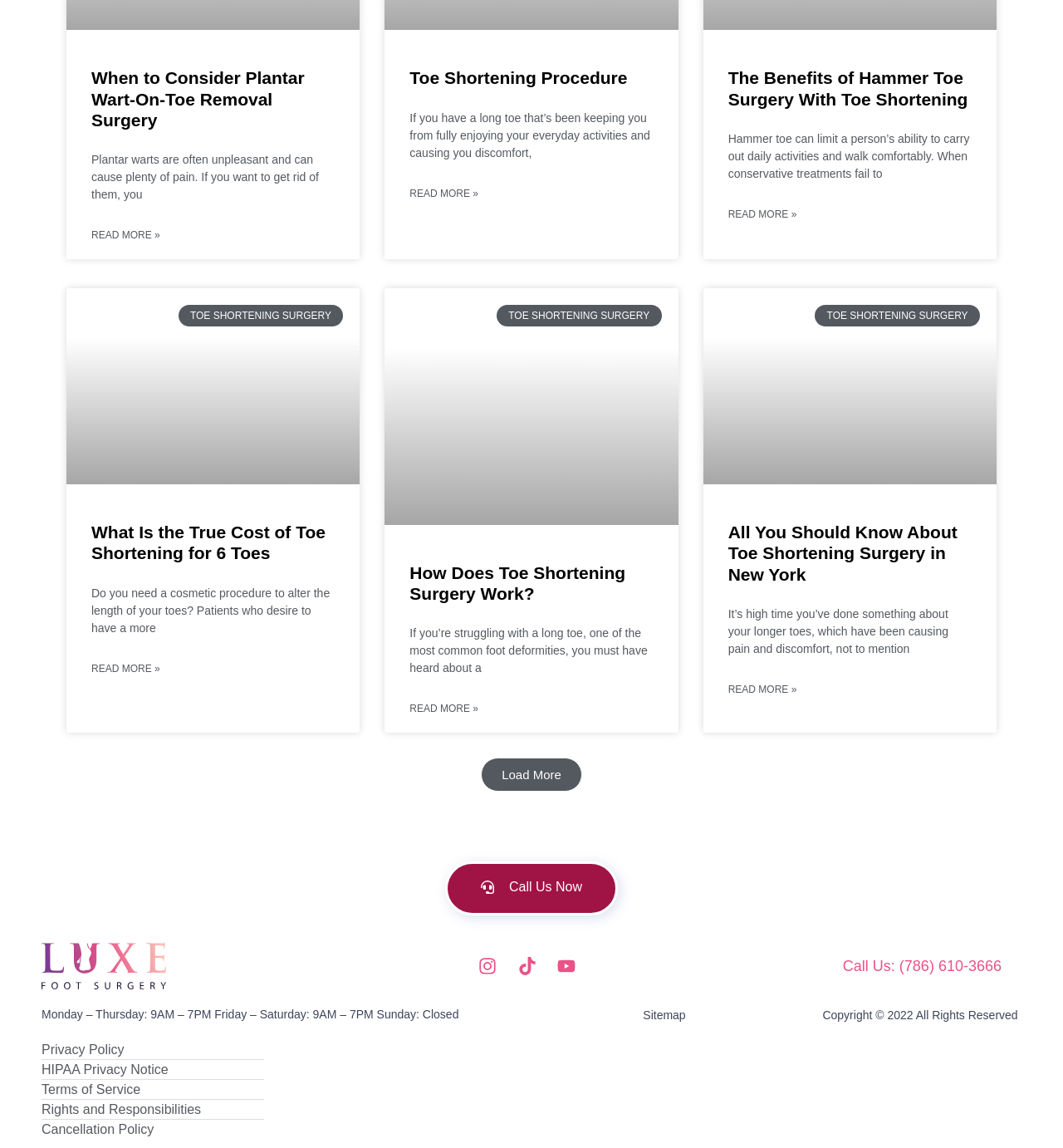Please indicate the bounding box coordinates for the clickable area to complete the following task: "Click the 'Load More' button". The coordinates should be specified as four float numbers between 0 and 1, i.e., [left, top, right, bottom].

[0.452, 0.66, 0.548, 0.69]